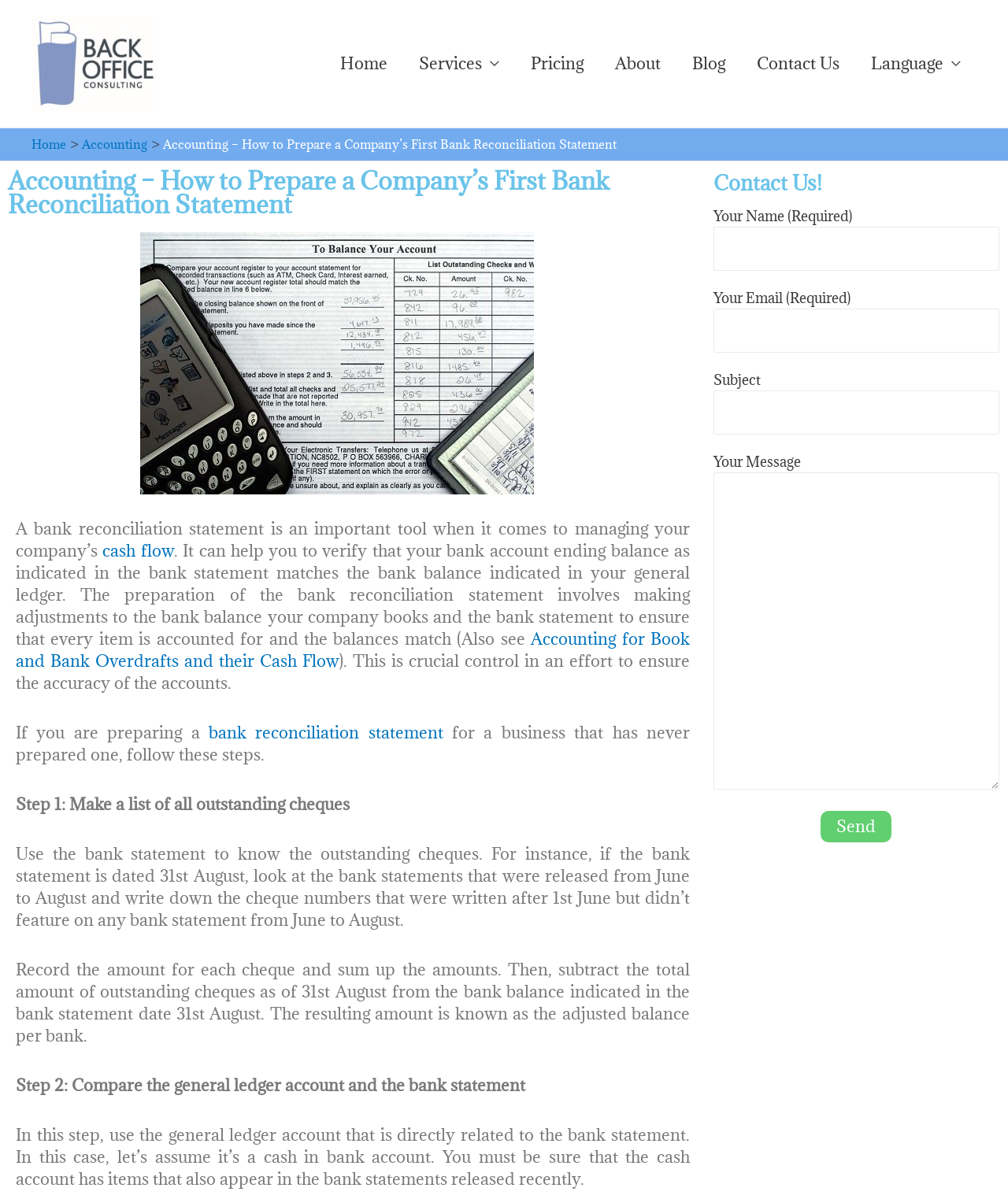Please locate the bounding box coordinates of the element's region that needs to be clicked to follow the instruction: "Fill in the 'Your Name' field". The bounding box coordinates should be provided as four float numbers between 0 and 1, i.e., [left, top, right, bottom].

[0.708, 0.189, 0.991, 0.226]